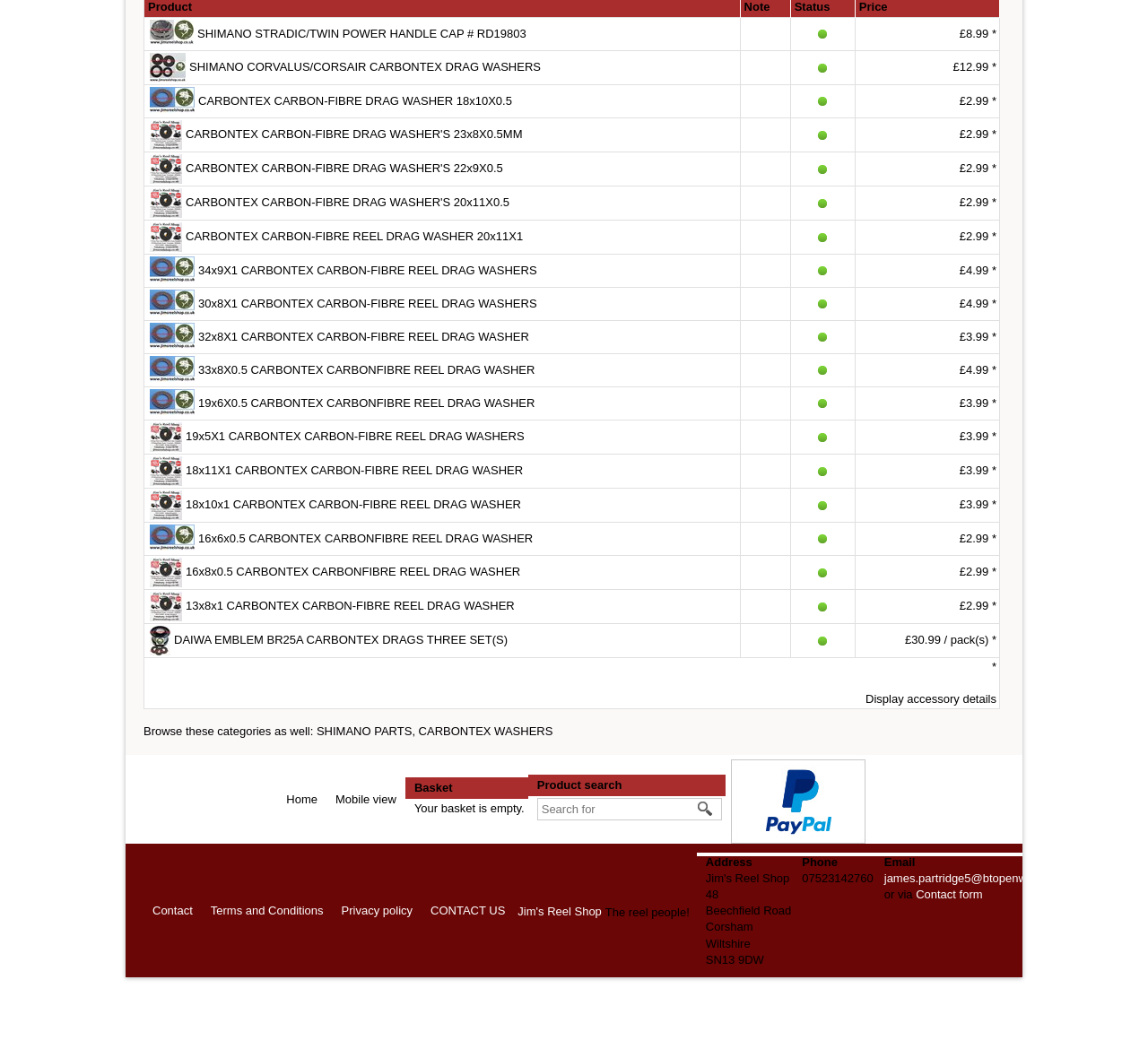Provide a one-word or one-phrase answer to the question:
What is the shipping time for CARBONTEX CARBON-FIBRE DRAG WASHER 18x10X0.5?

3-8 days